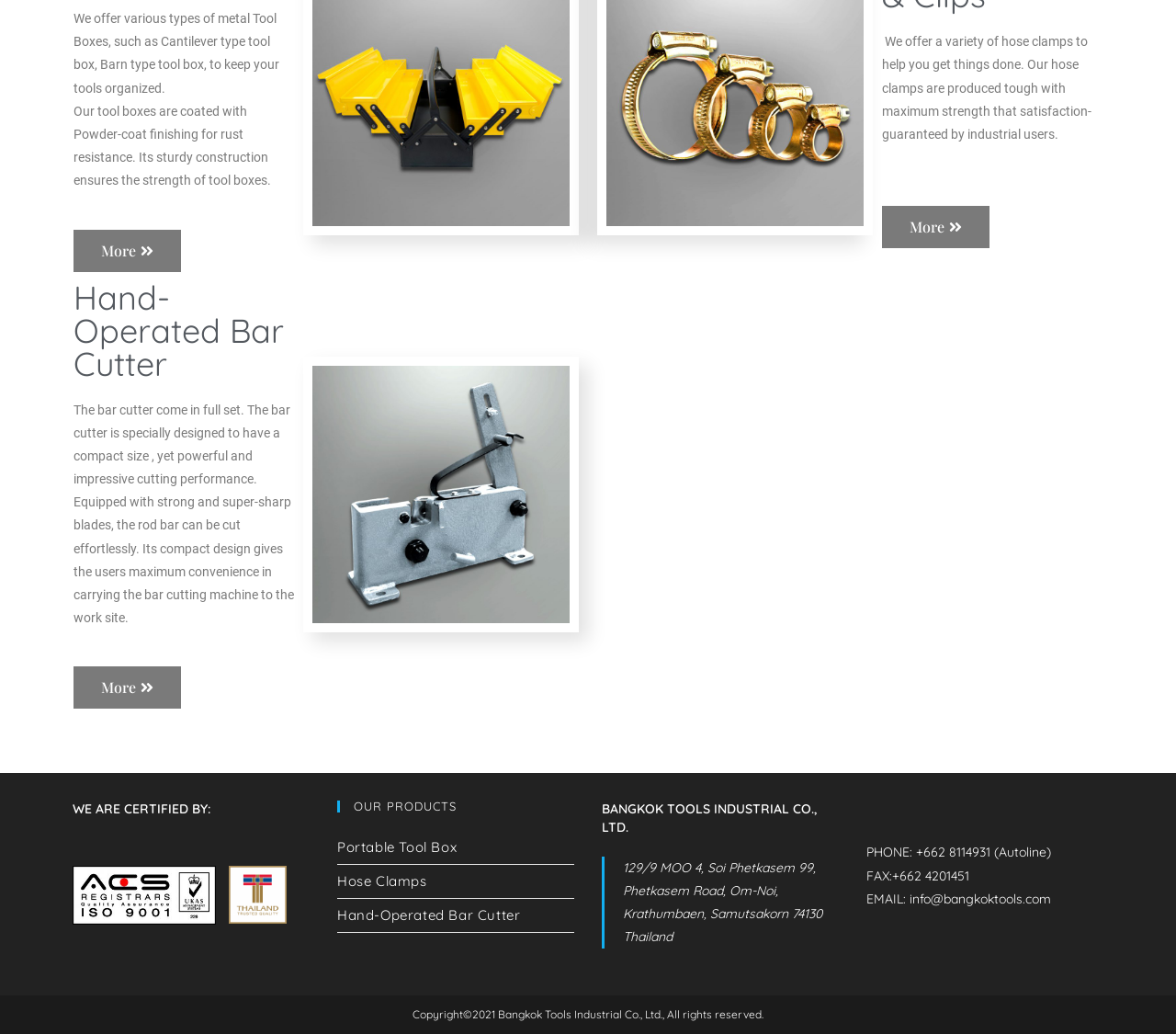Identify the bounding box coordinates for the UI element described as follows: Hand-Operated Bar Cutter. Use the format (top-left x, top-left y, bottom-right x, bottom-right y) and ensure all values are floating point numbers between 0 and 1.

[0.287, 0.87, 0.488, 0.902]